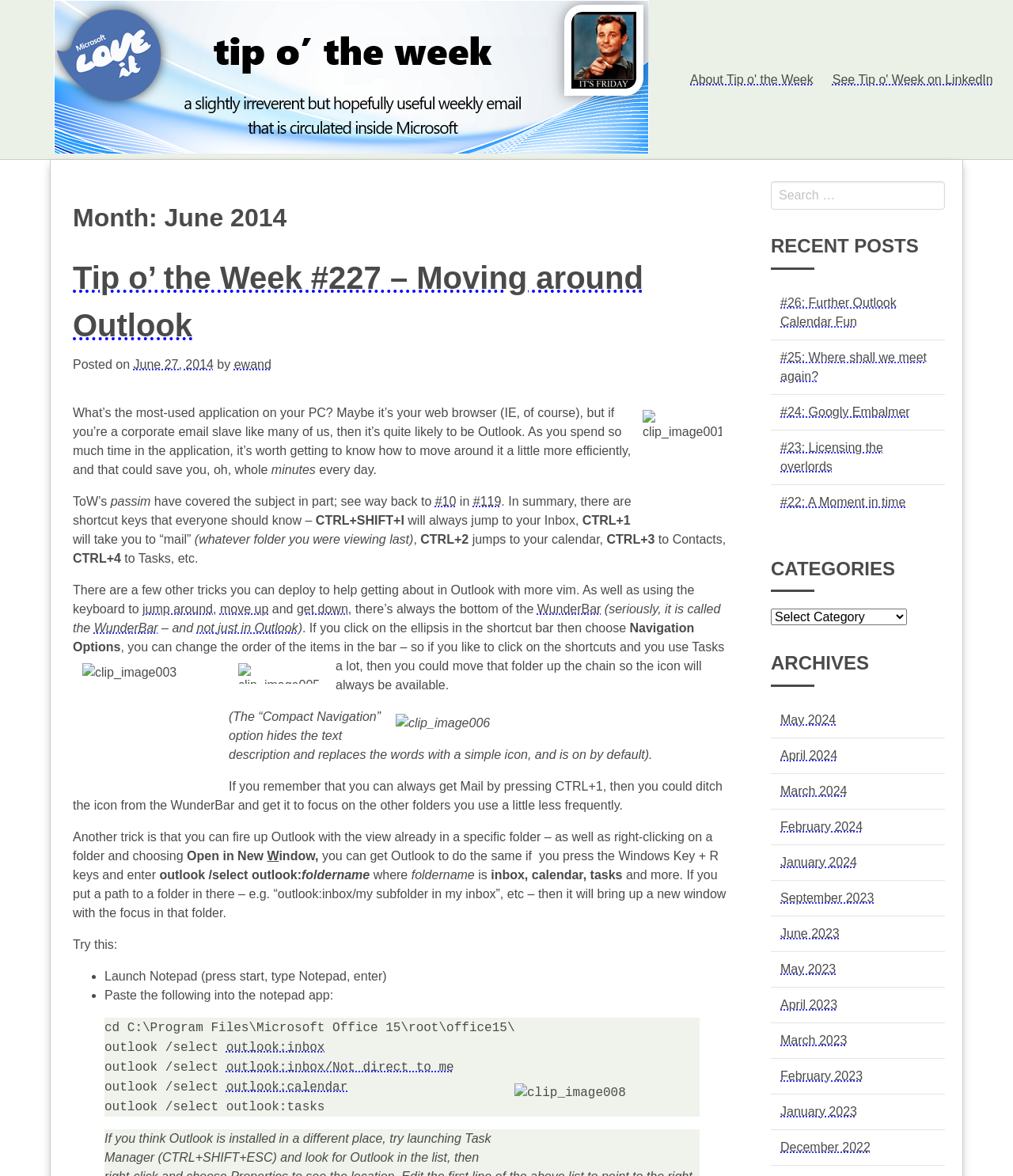What is the author of the article?
Please give a detailed answer to the question using the information shown in the image.

The author of the article is mentioned in the text as 'ewand', which is linked to the author's profile.